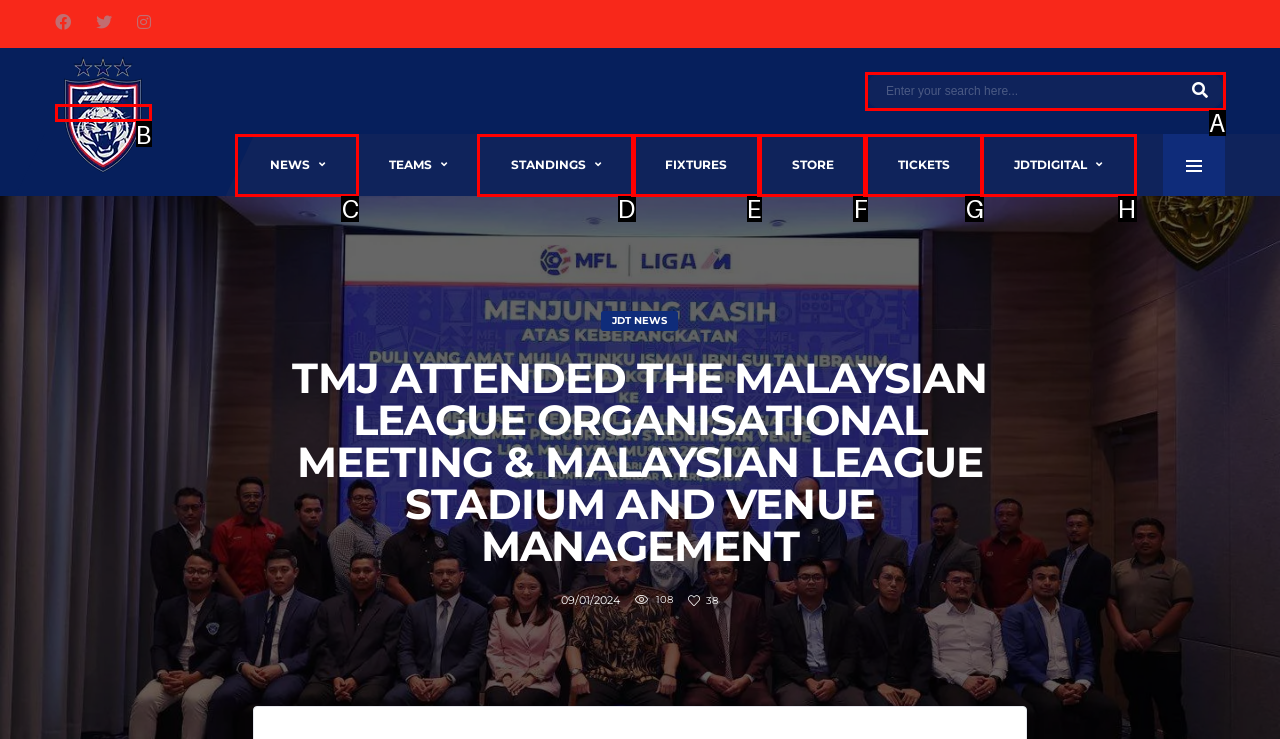Match the following description to the correct HTML element: name="s" placeholder="Enter your search here..." Indicate your choice by providing the letter.

A